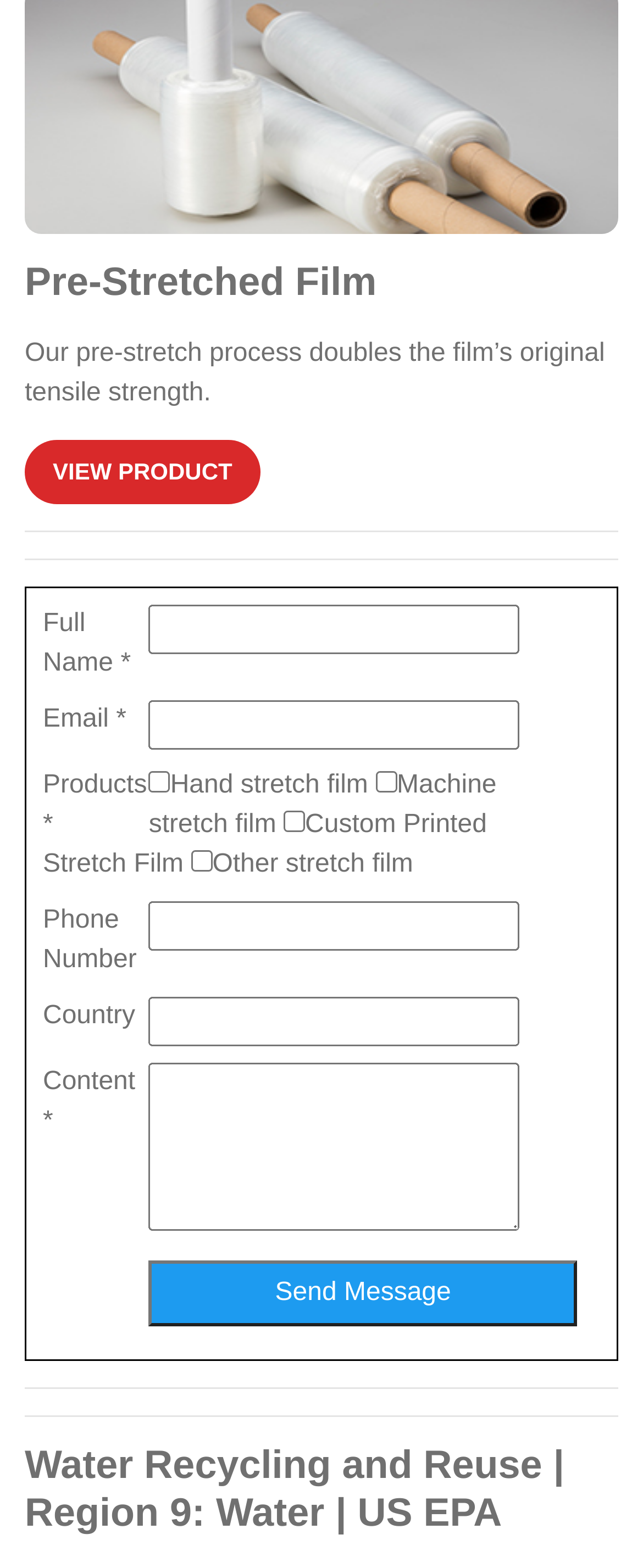Identify the bounding box of the UI element that matches this description: "parent_node: Full Name * name="name"".

[0.231, 0.386, 0.808, 0.417]